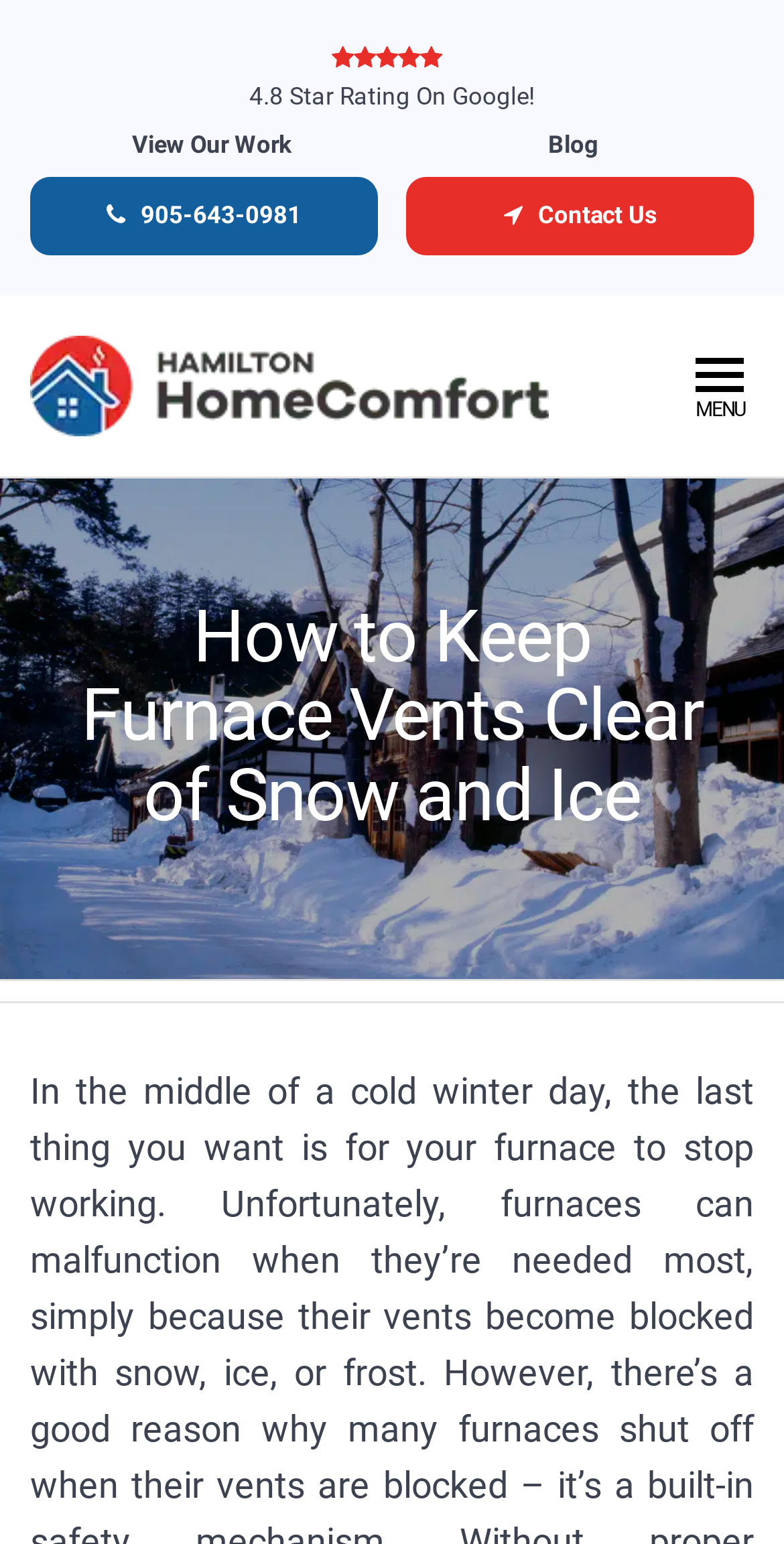Provide a brief response to the question below using one word or phrase:
What is the phone number to contact?

905-643-0981